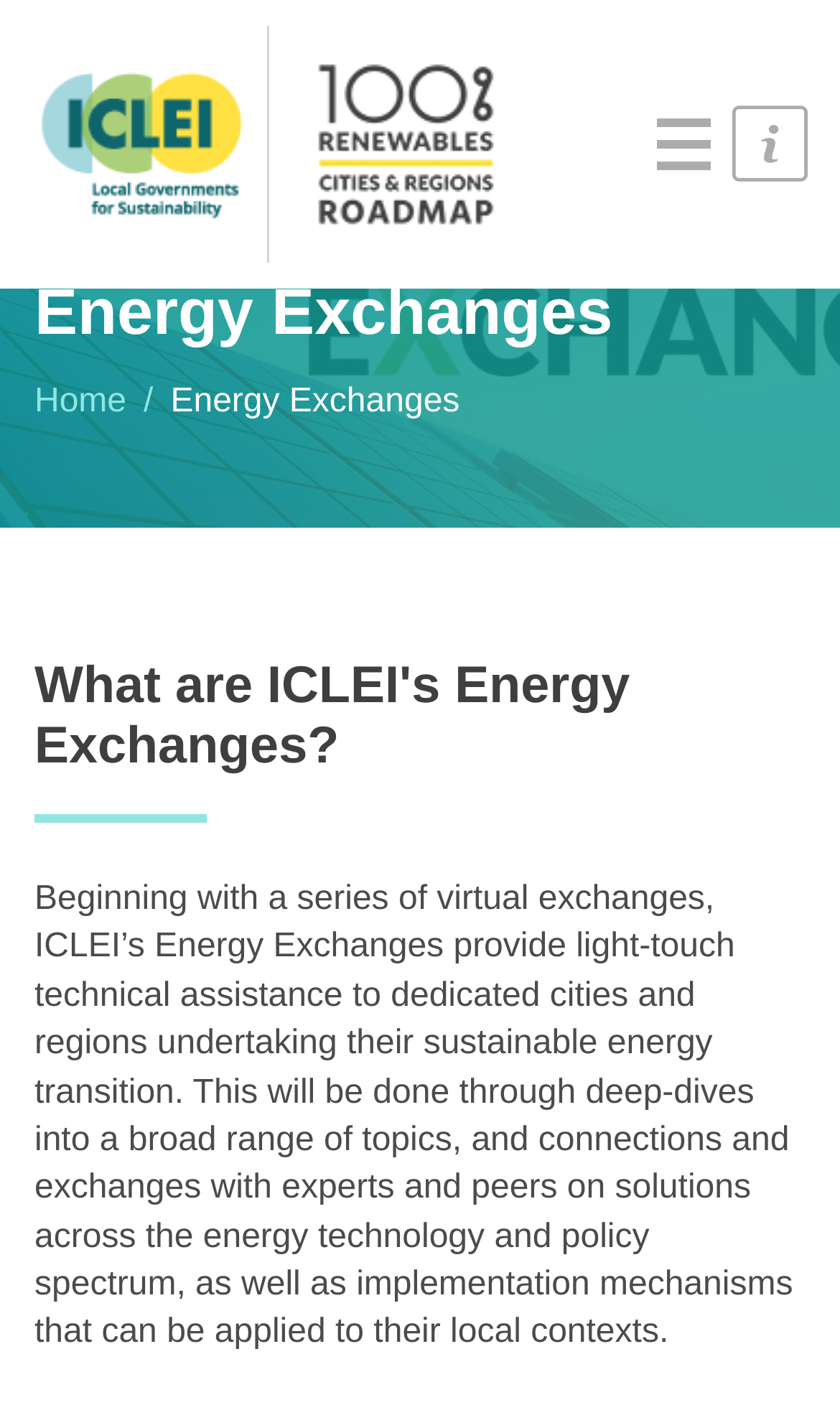Reply to the question below using a single word or brief phrase:
How many links are present in the top navigation bar?

4